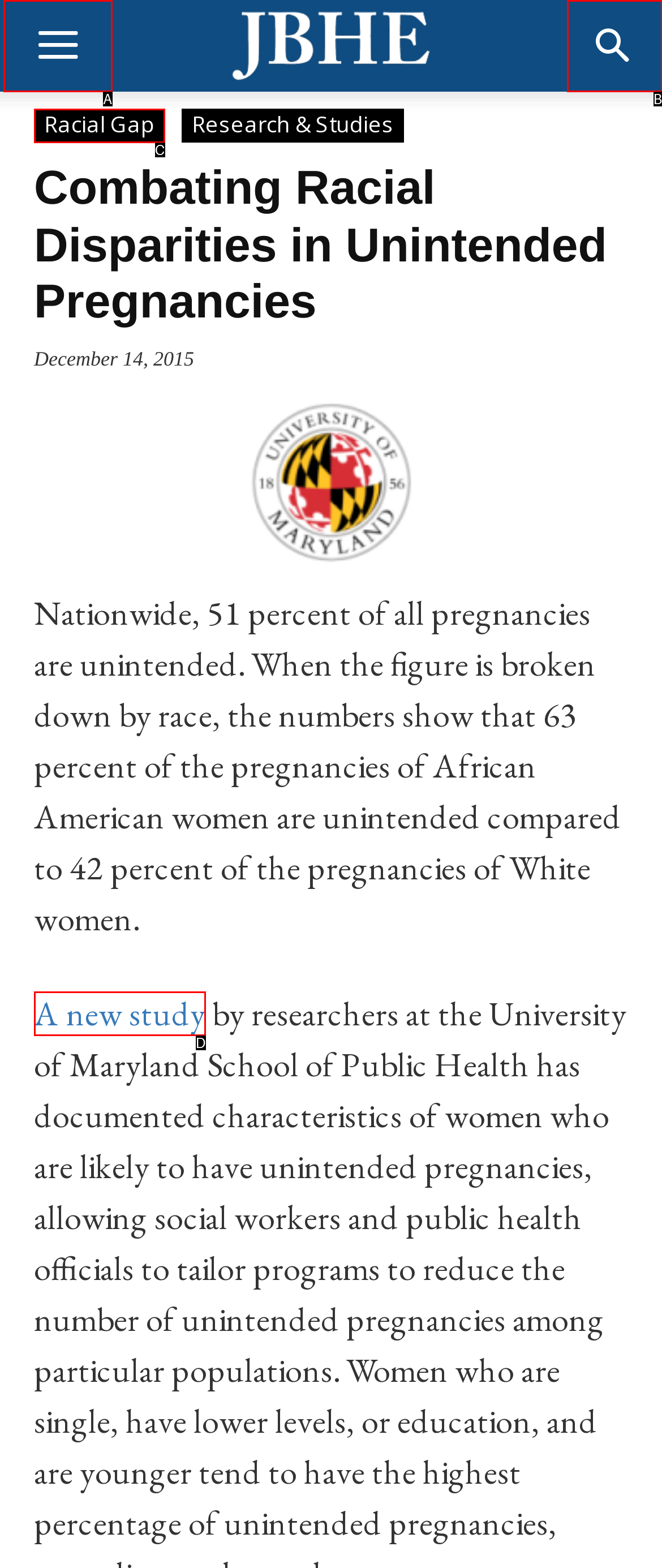Find the option that fits the given description: Racial Gap
Answer with the letter representing the correct choice directly.

C